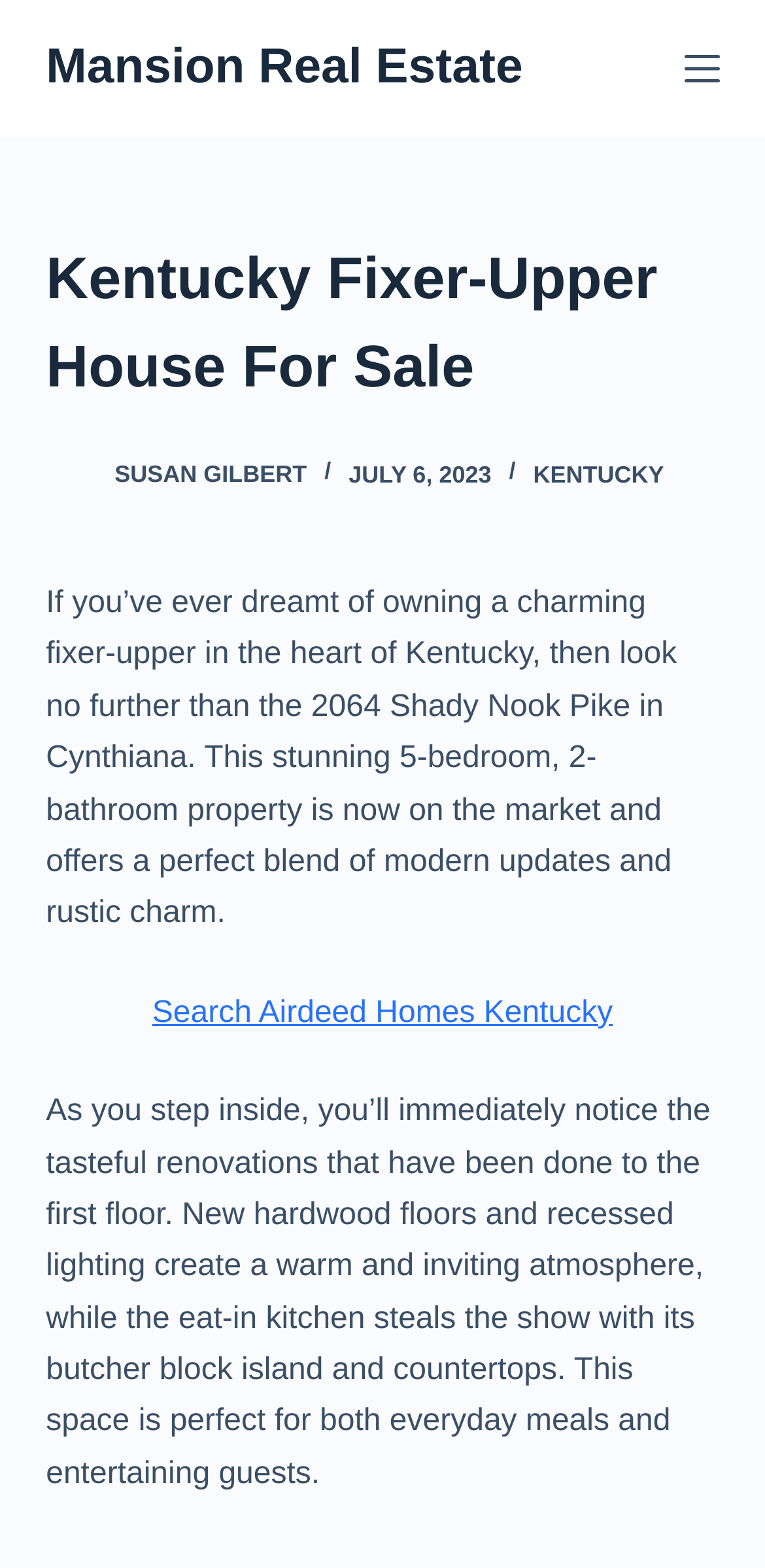Describe all the key features and sections of the webpage thoroughly.

The webpage is about a Kentucky fixer-upper house for sale, specifically a mansion home. At the top left, there is a "Skip to content" link. Next to it, on the top center, is a link to "Mansion Real Estate". On the top right, there is an "Open off canvas" button.

Below the top section, there is a header area that spans almost the entire width of the page. It contains a heading that reads "Kentucky Fixer-Upper House For Sale" and is positioned at the top left of this section. To the right of the heading, there is a link to "Susan Gilbert" with an accompanying image. Further to the right, there are links to "SUSAN GILBERT" and "KENTUCKY", as well as a time element showing the date "JULY 6, 2023".

Below the header area, there is a block of text that describes the property, mentioning its location, number of bedrooms and bathrooms, and the blend of modern updates and rustic charm it offers. This text is positioned at the top left of this section and spans about 80% of the page width.

Underneath the descriptive text, there is a link to "Search Airdeed Homes Kentucky" positioned at the center left of the page. Finally, there is another block of text that continues to describe the property, focusing on the renovations done to the first floor, including new hardwood floors, recessed lighting, and the eat-in kitchen. This text is positioned at the bottom left of the page and spans about 90% of the page width.